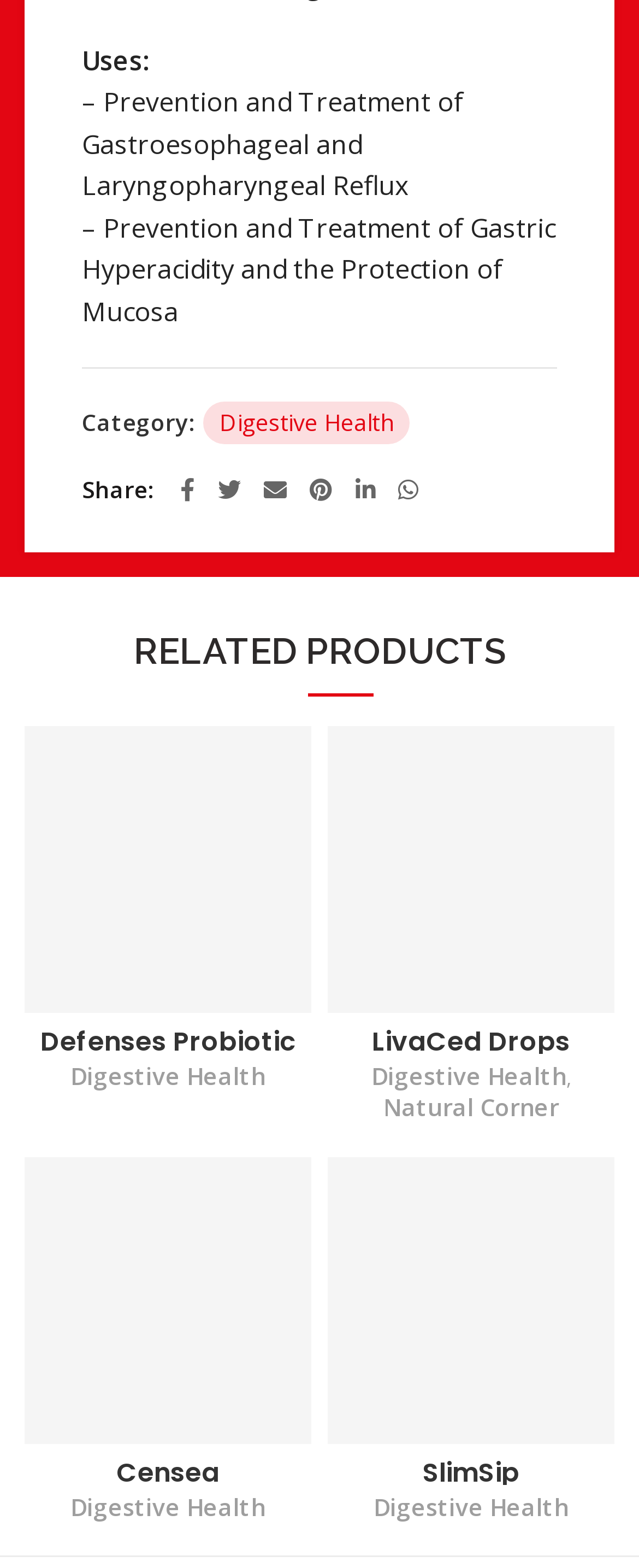Determine the bounding box coordinates for the element that should be clicked to follow this instruction: "read the article by STAFF WRITER". The coordinates should be given as four float numbers between 0 and 1, in the format [left, top, right, bottom].

None